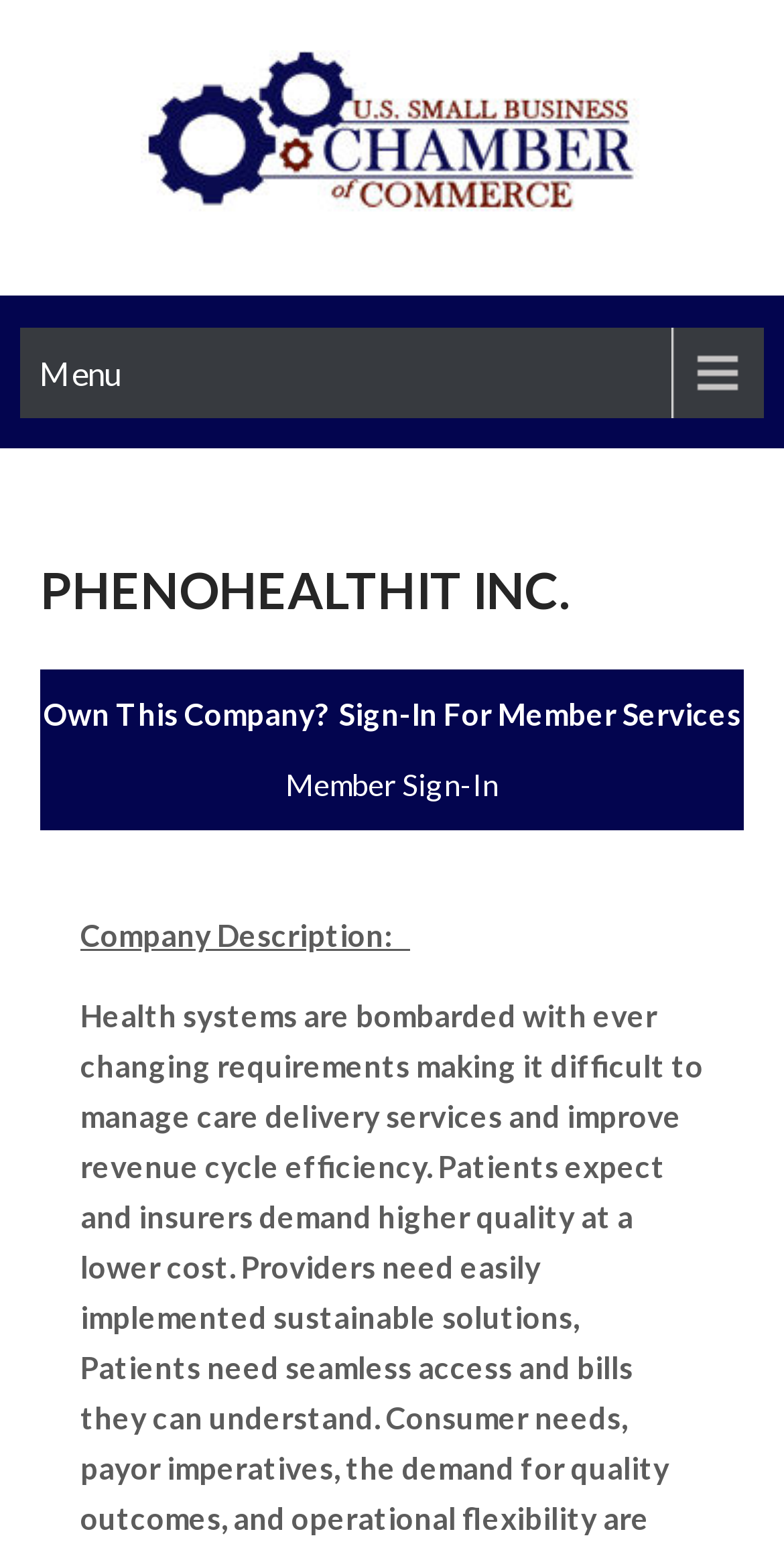Provide a brief response to the question using a single word or phrase: 
Is there an image on the webpage?

Yes